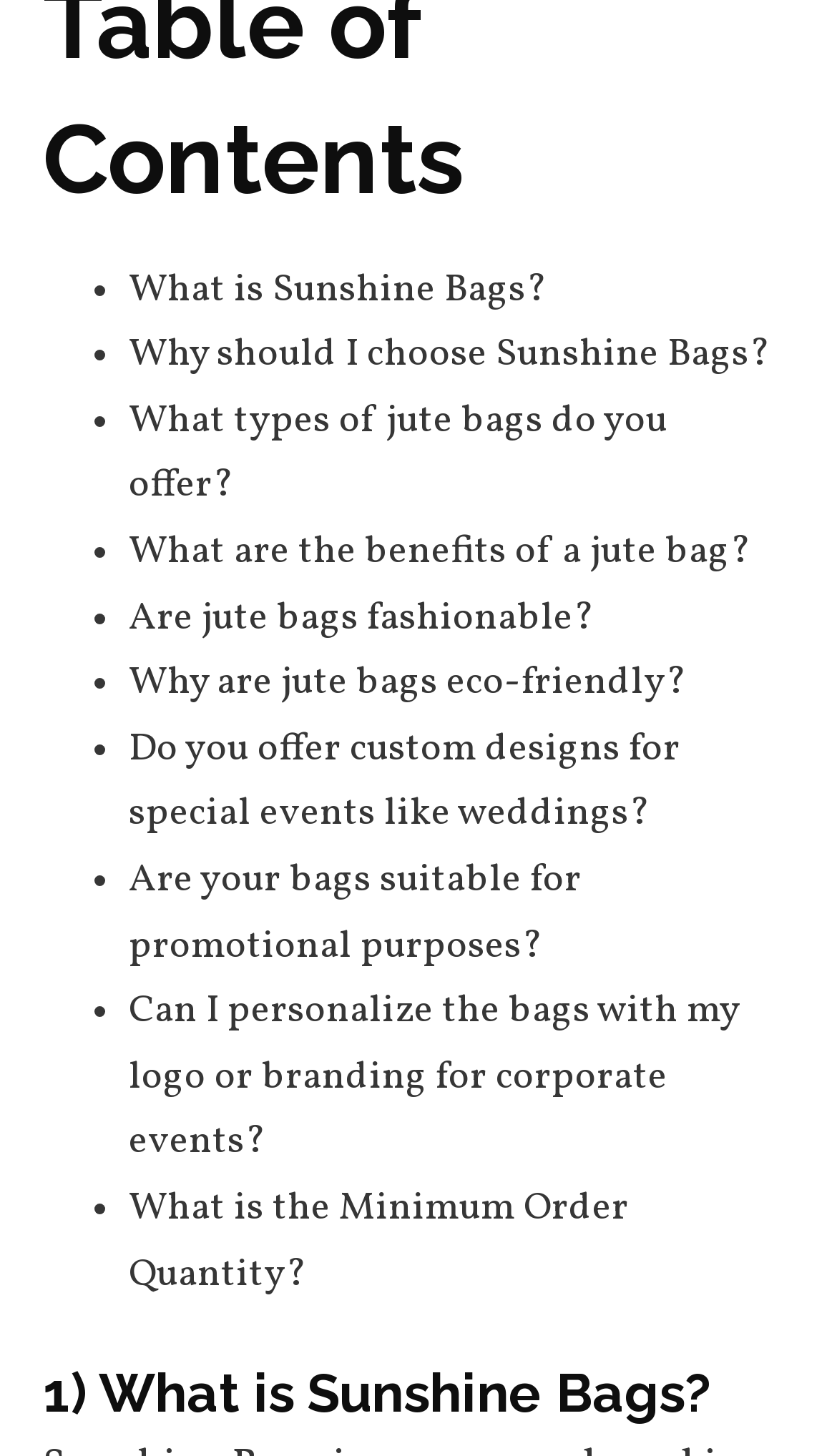What is the purpose of the list markers on the webpage?
Give a detailed explanation using the information visible in the image.

The list markers, represented by '•', are used to indicate a list of links on the webpage. They are placed before each link, suggesting that the links are part of a list of questions or topics related to Sunshine Bags.